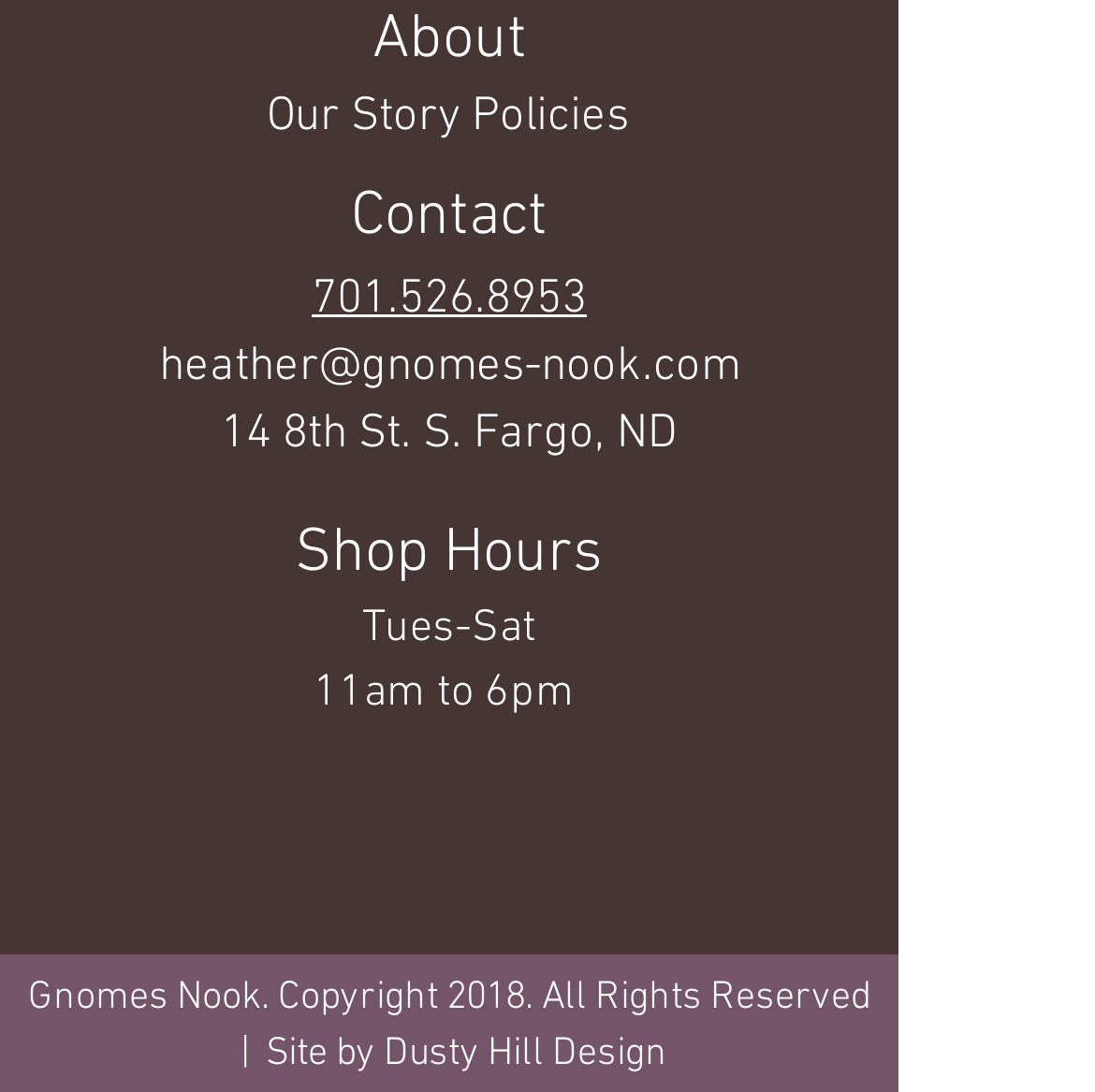What is the address?
Based on the image, provide a one-word or brief-phrase response.

14 8th St. S. Fargo, ND